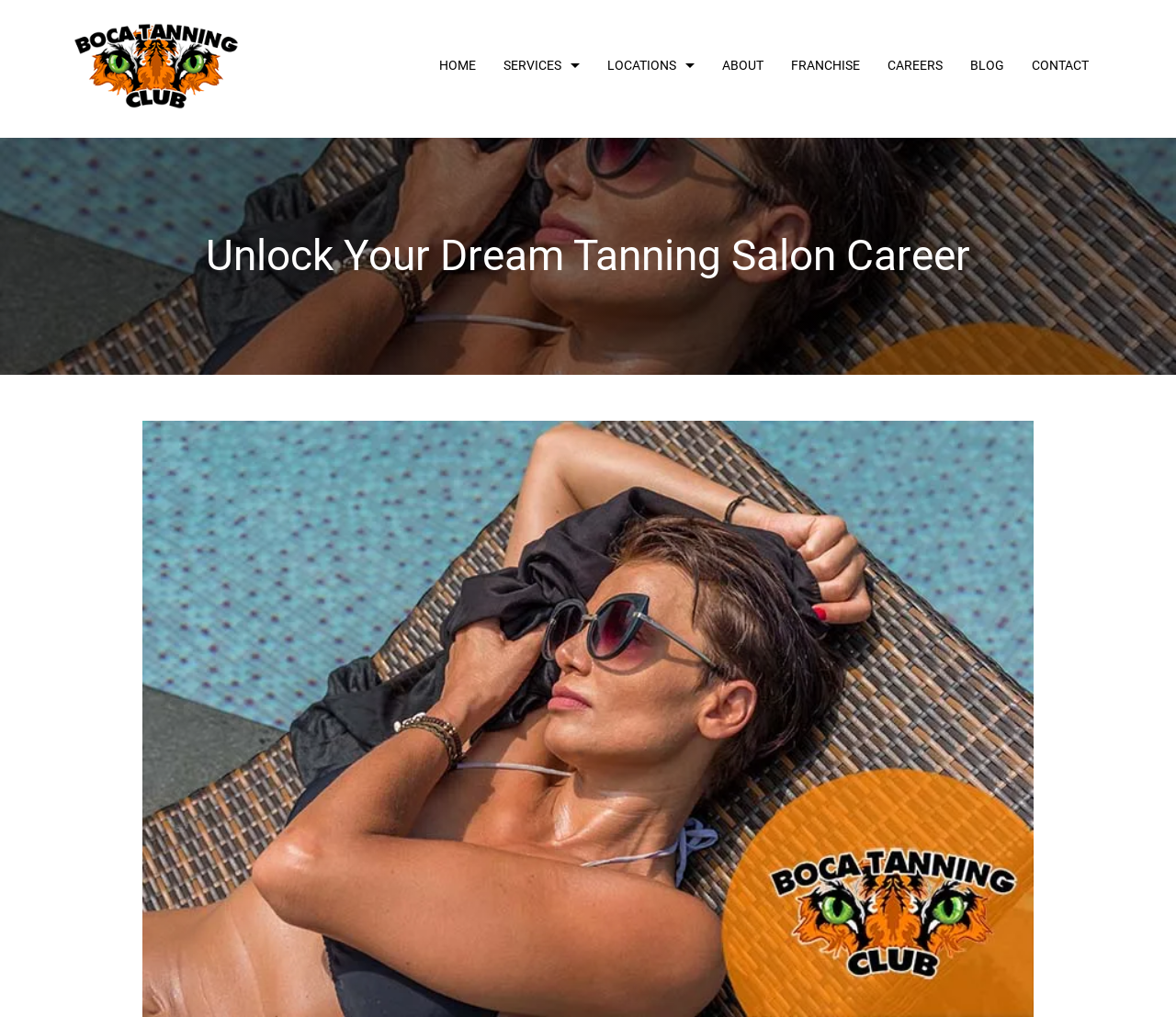Please identify the bounding box coordinates of the element on the webpage that should be clicked to follow this instruction: "Click on 'Simple Blogily'". The bounding box coordinates should be given as four float numbers between 0 and 1, formatted as [left, top, right, bottom].

None